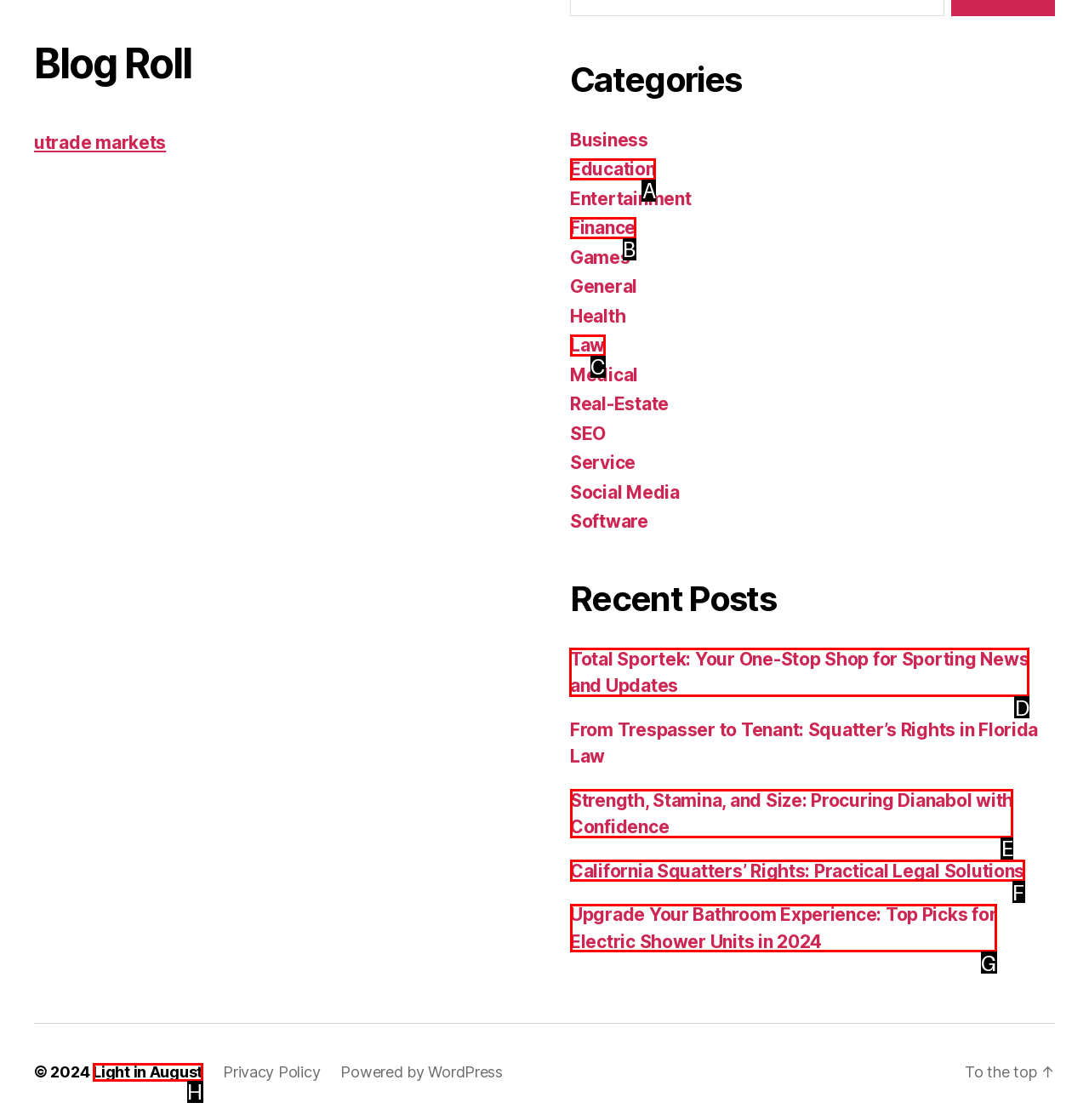Tell me which letter corresponds to the UI element that will allow you to Click 'CONTACT US'. Answer with the letter directly.

None